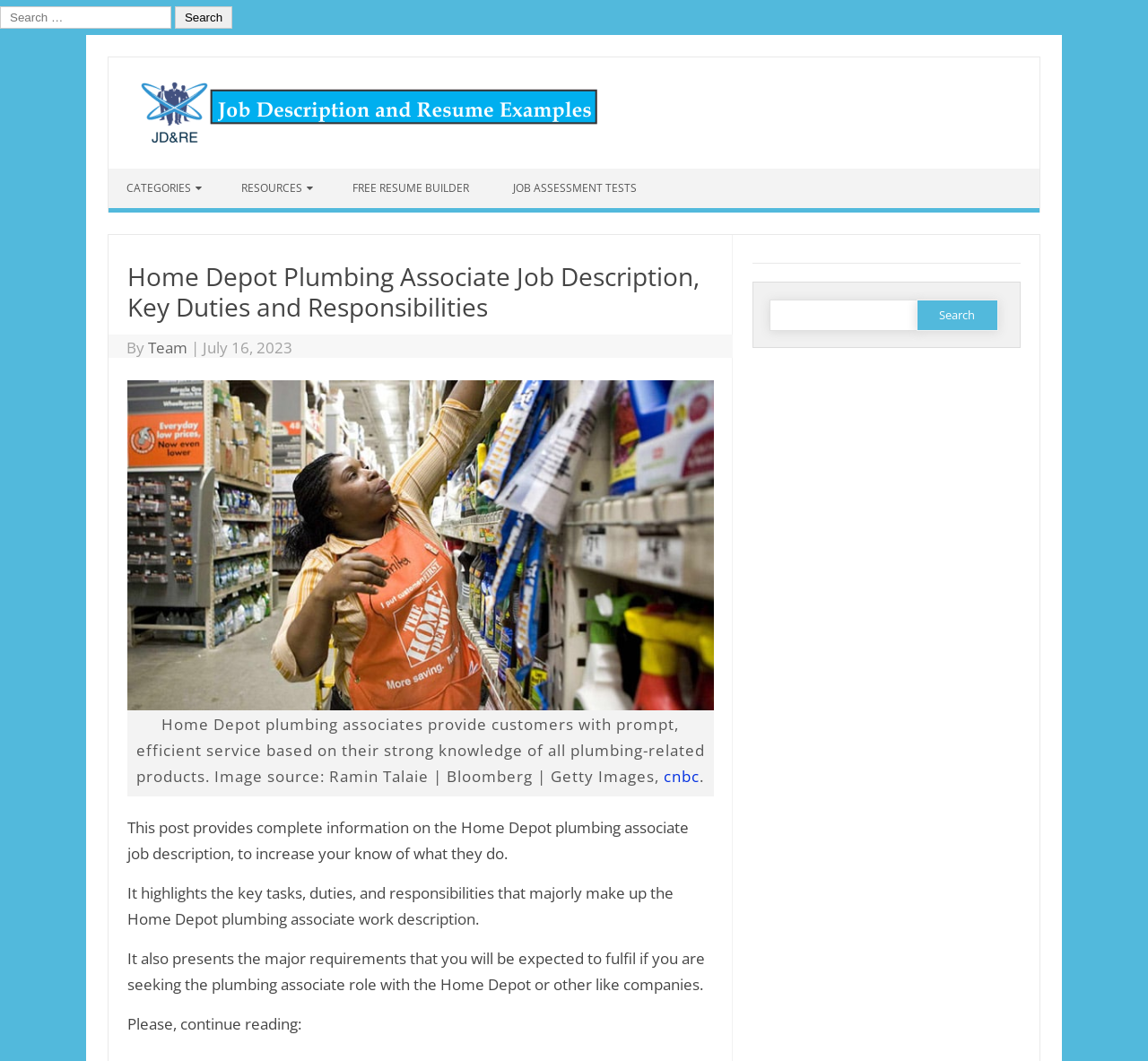Please provide the bounding box coordinates in the format (top-left x, top-left y, bottom-right x, bottom-right y). Remember, all values are floating point numbers between 0 and 1. What is the bounding box coordinate of the region described as: alt="image"

None